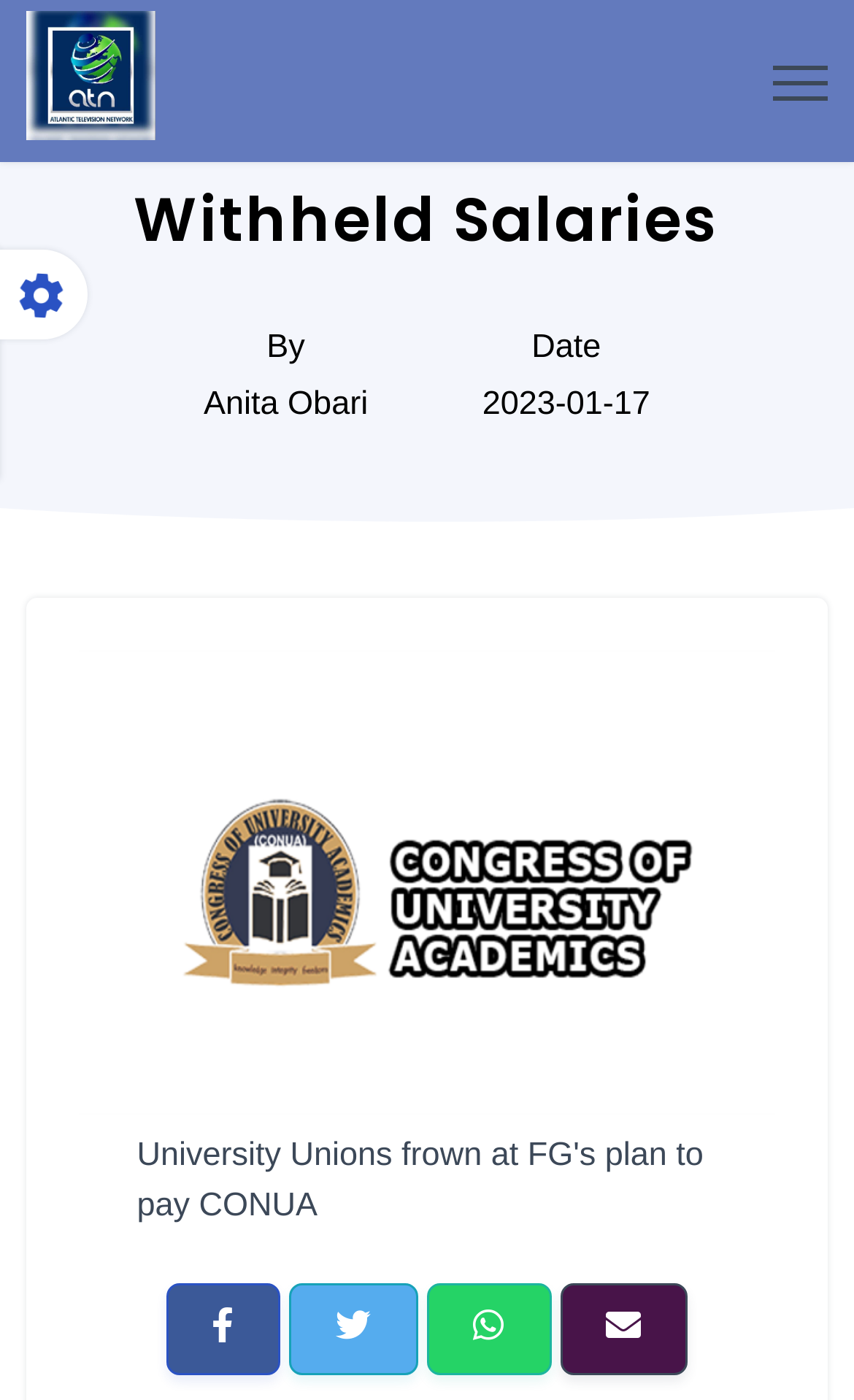What are the social media sharing options?
Using the screenshot, give a one-word or short phrase answer.

Four options